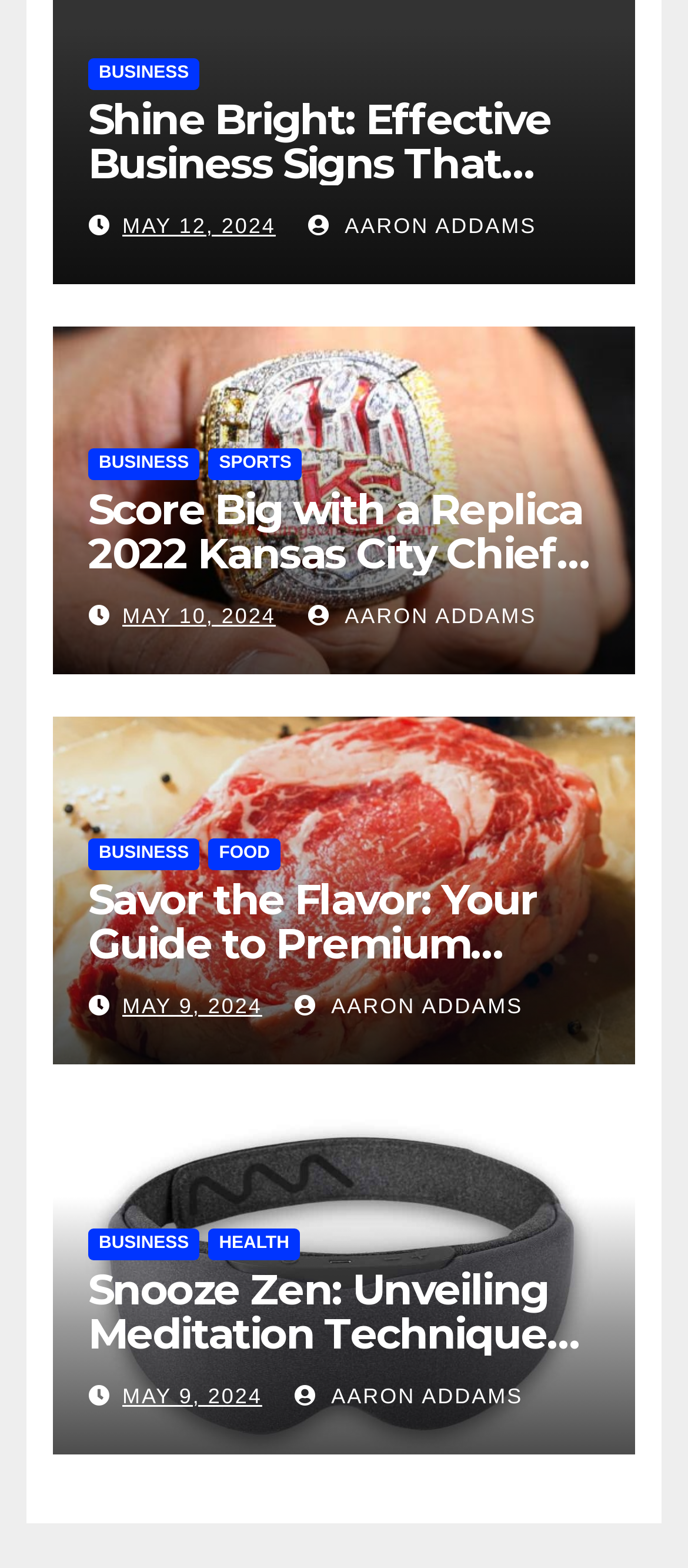Point out the bounding box coordinates of the section to click in order to follow this instruction: "View article by AARON ADDAMS".

[0.448, 0.136, 0.78, 0.152]